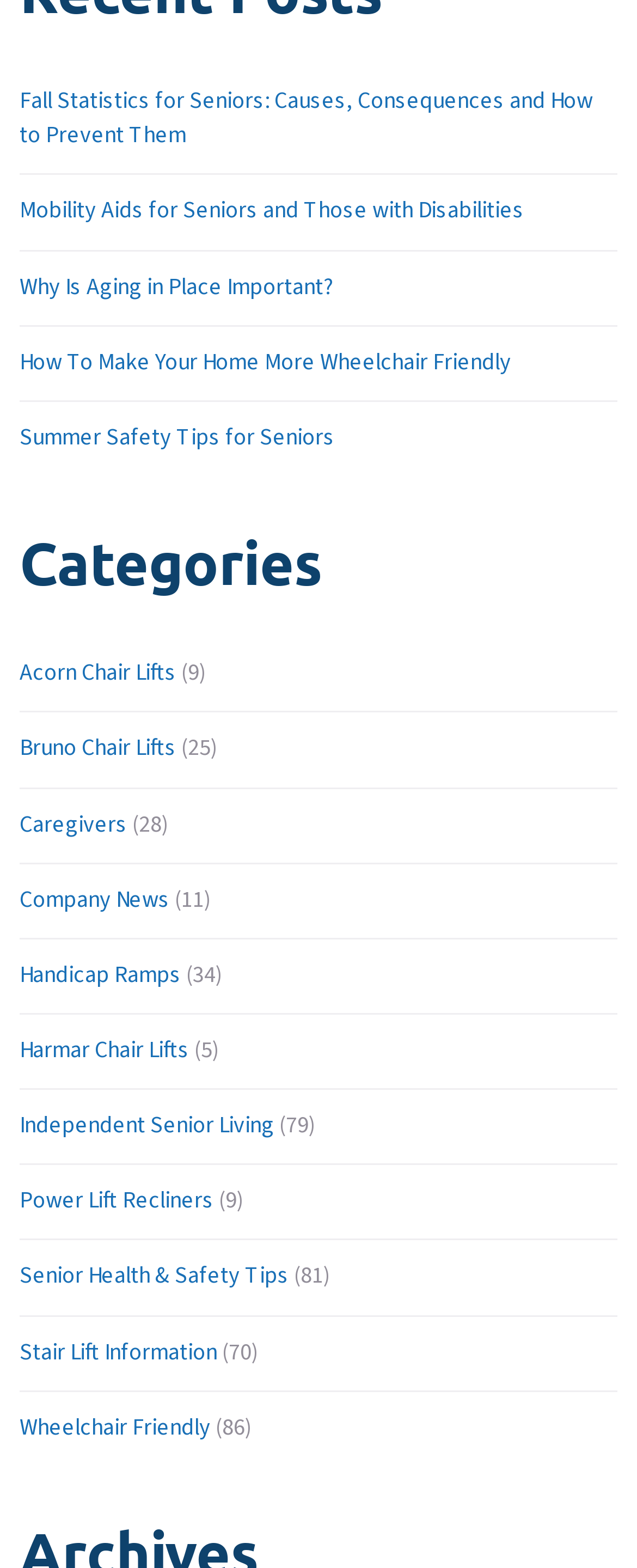Use the information in the screenshot to answer the question comprehensively: What type of products are mentioned?

The webpage mentions various products related to senior care, including chair lifts from brands like Acorn and Bruno, as well as handicap ramps, indicating a focus on mobility aids.